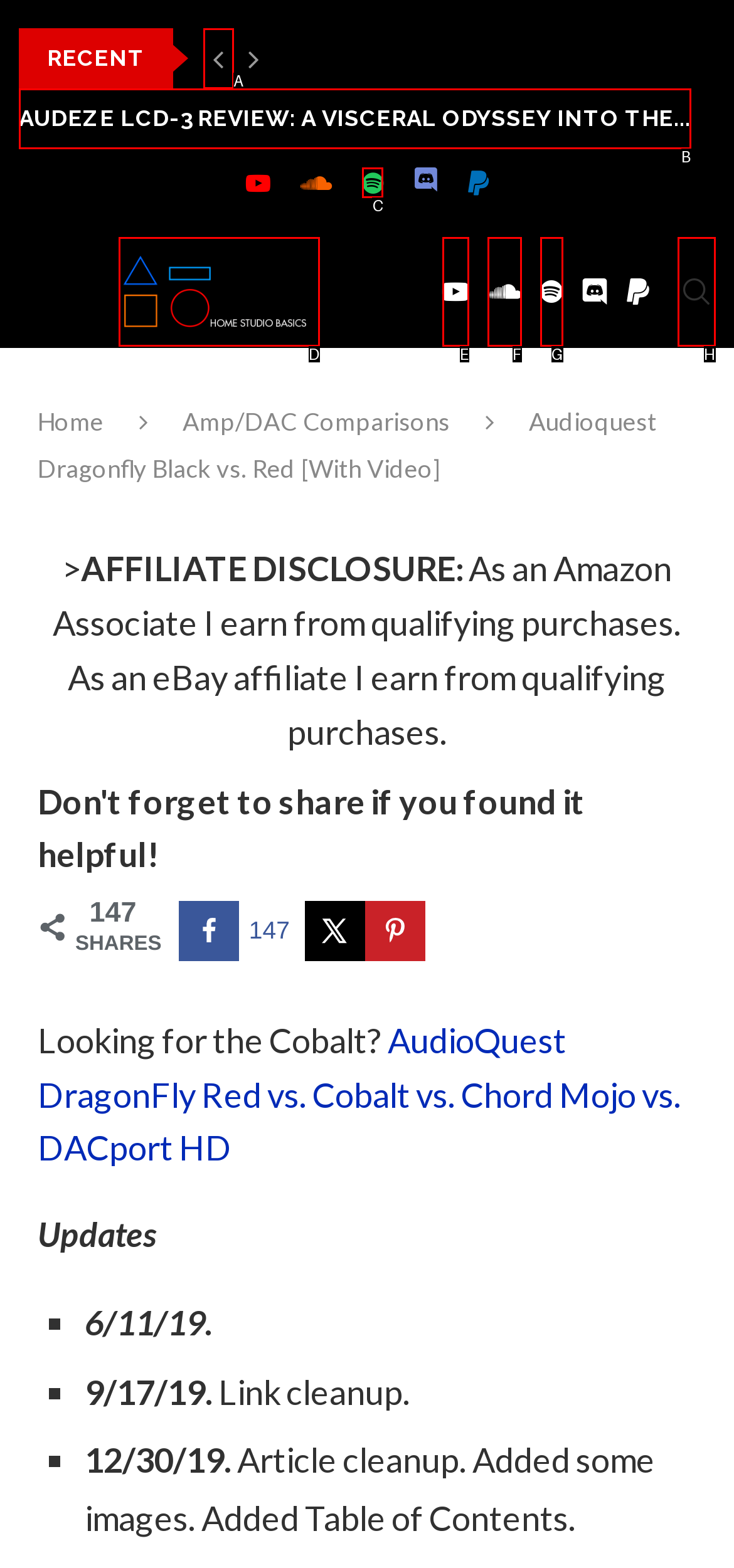Examine the description: aria-label="Search" and indicate the best matching option by providing its letter directly from the choices.

H